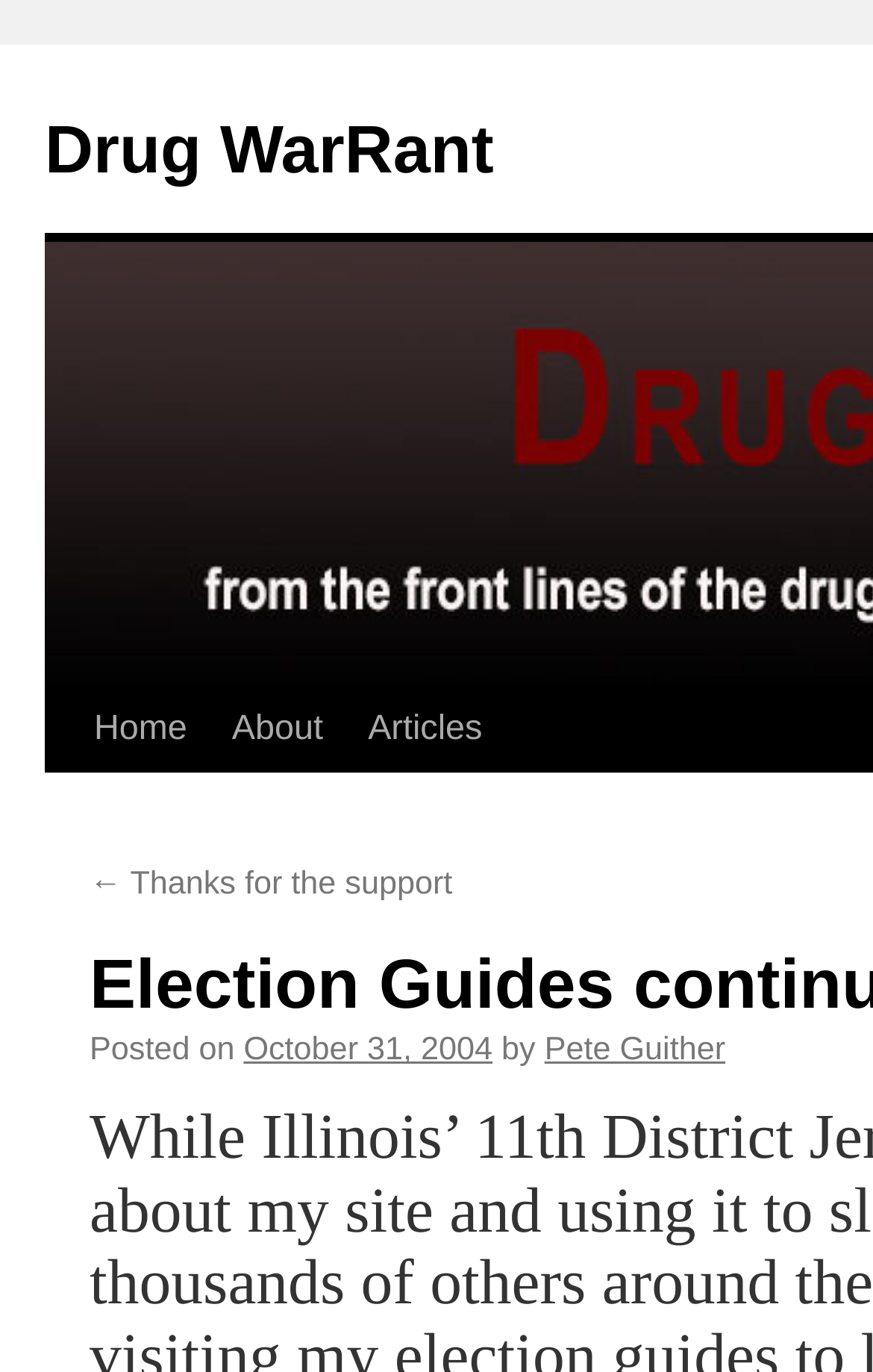Determine the bounding box coordinates of the UI element described below. Use the format (top-left x, top-left y, bottom-right x, bottom-right y) with floating point numbers between 0 and 1: Drug WarRant

[0.051, 0.083, 0.566, 0.137]